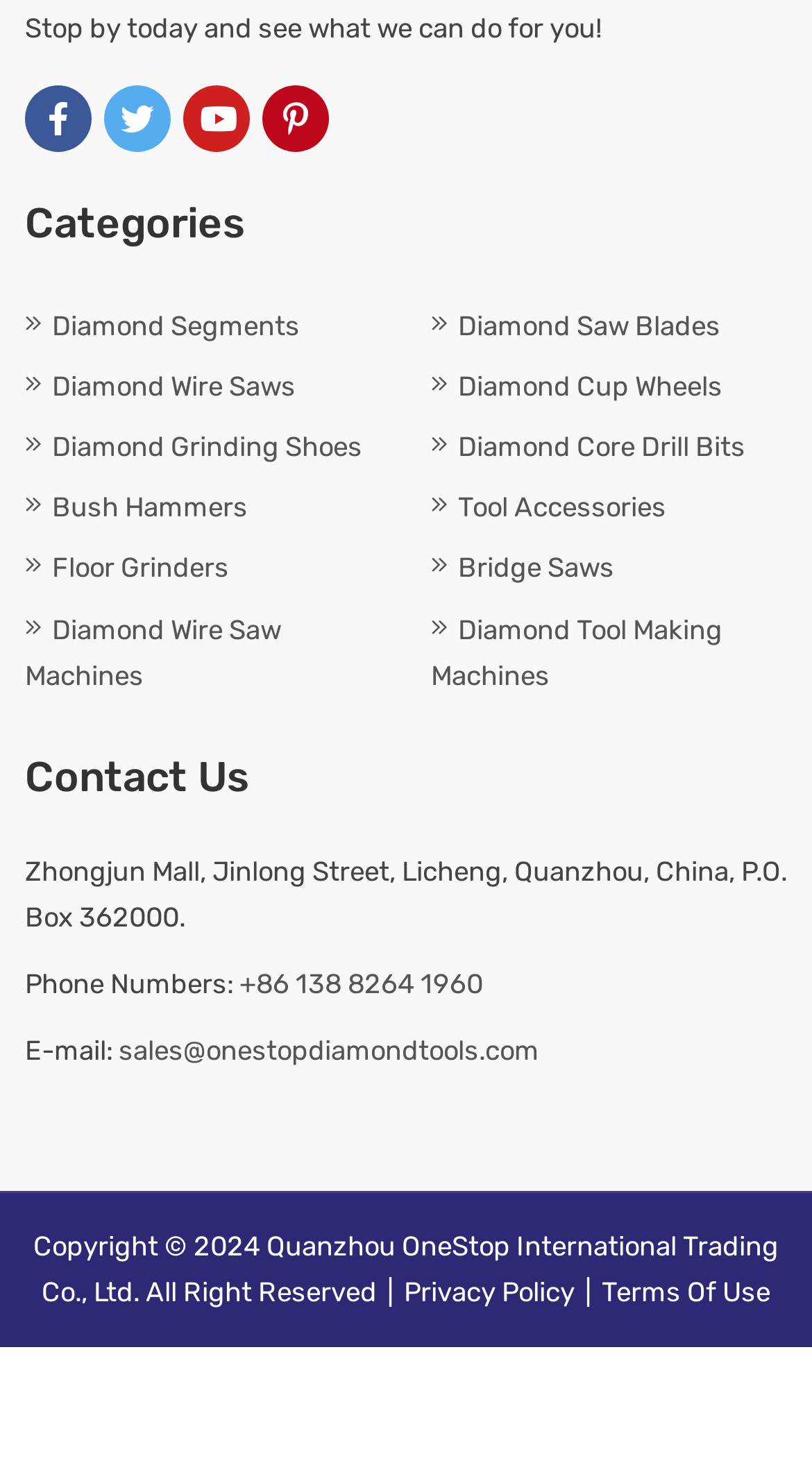What is the company's address?
Based on the visual, give a brief answer using one word or a short phrase.

Zhongjun Mall, Jinlong Street, Licheng, Quanzhou, China